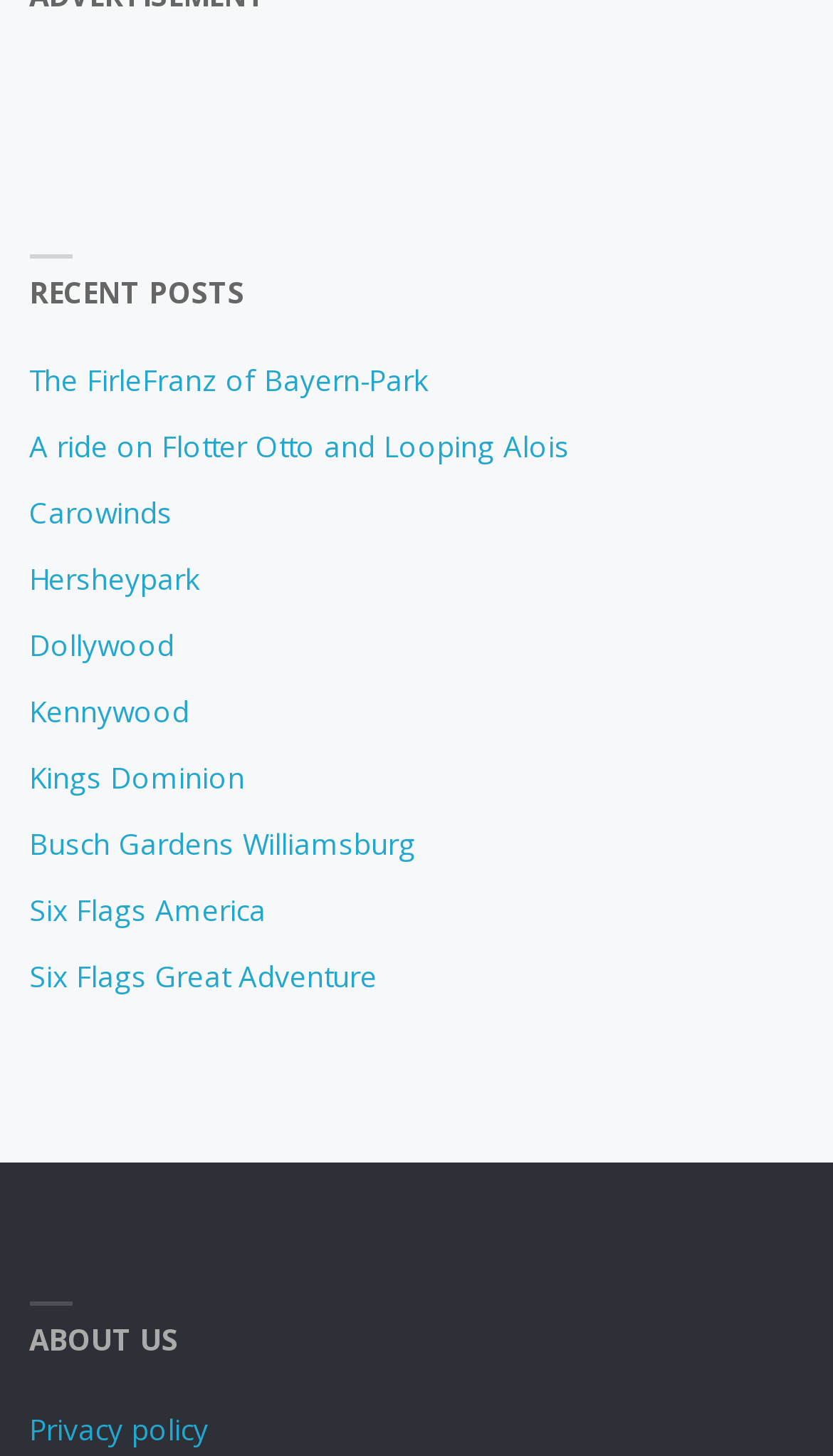Find the bounding box coordinates of the clickable area that will achieve the following instruction: "explore Dollywood".

[0.035, 0.43, 0.209, 0.457]